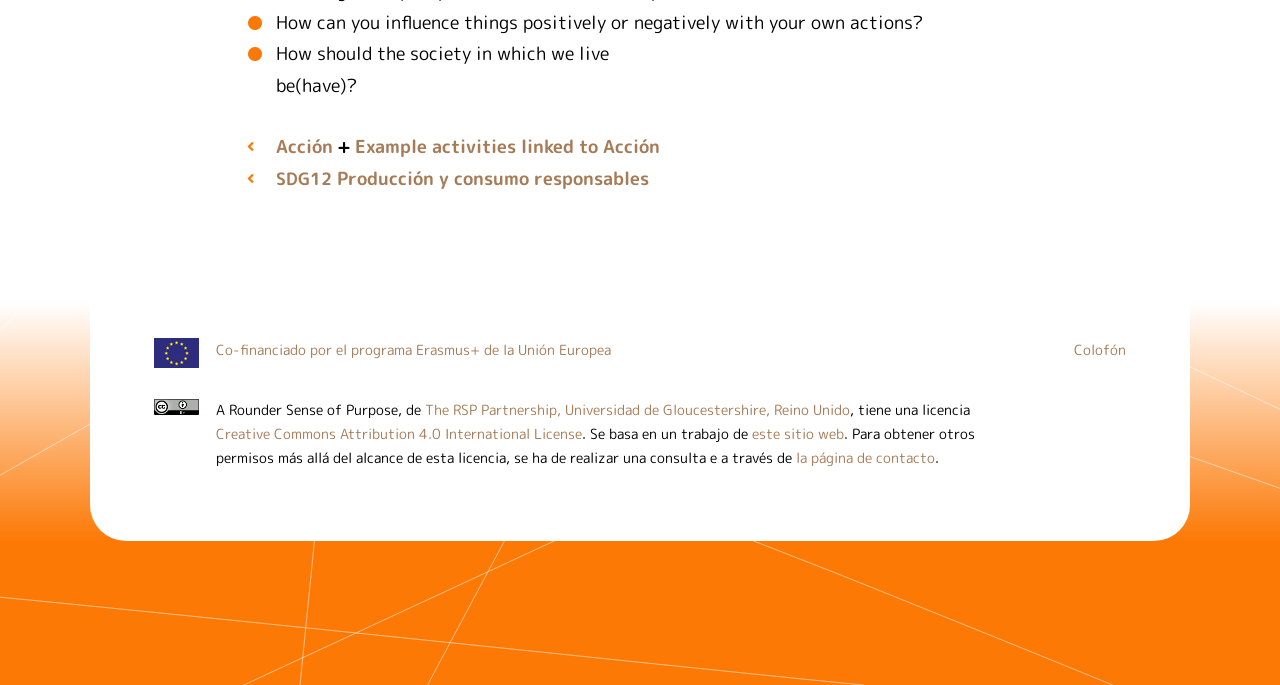Please determine the bounding box coordinates for the element with the description: "Example activities linked to Acción".

[0.277, 0.196, 0.516, 0.233]